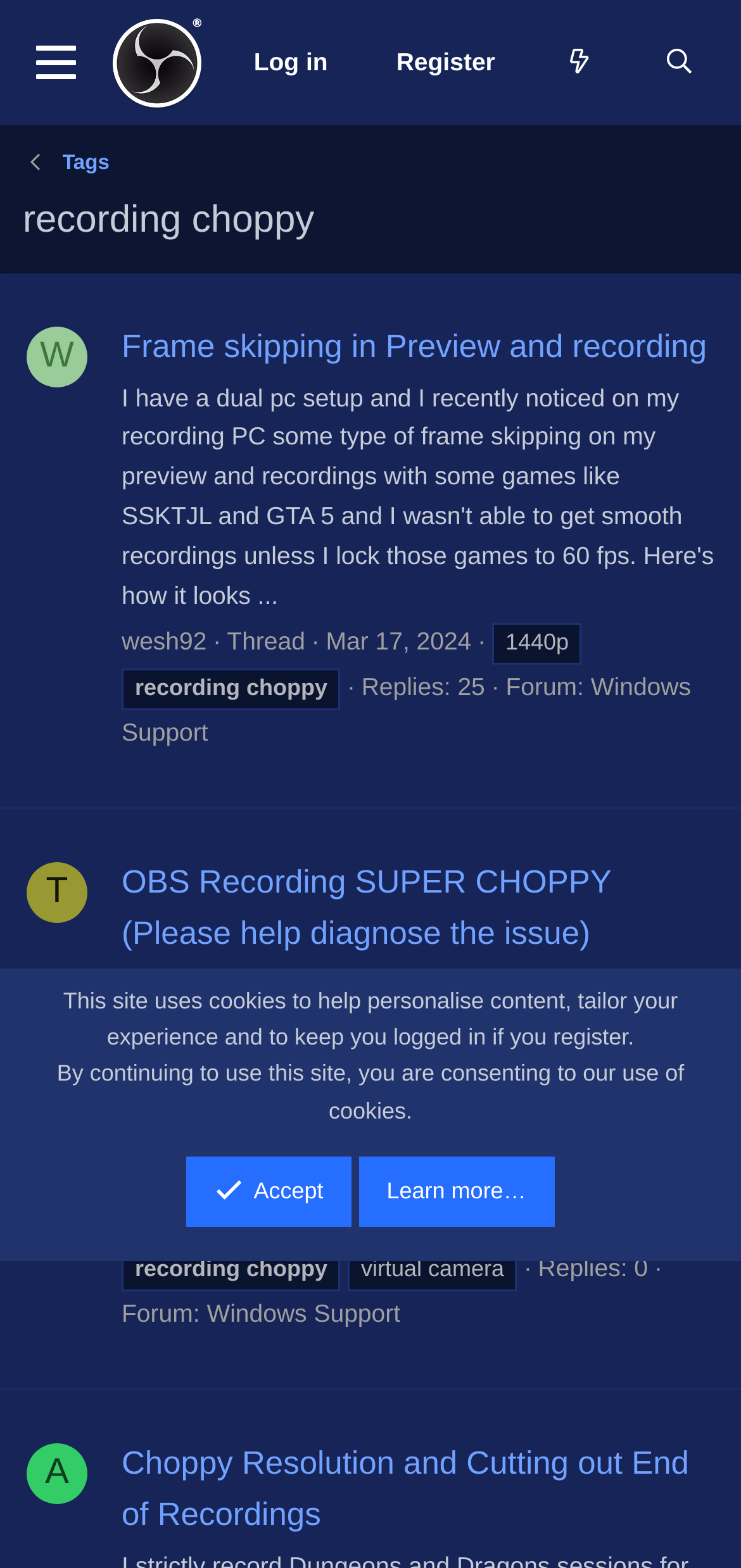Using the webpage screenshot and the element description Register, determine the bounding box coordinates. Specify the coordinates in the format (top-left x, top-left y, bottom-right x, bottom-right y) with values ranging from 0 to 1.

[0.489, 0.011, 0.714, 0.07]